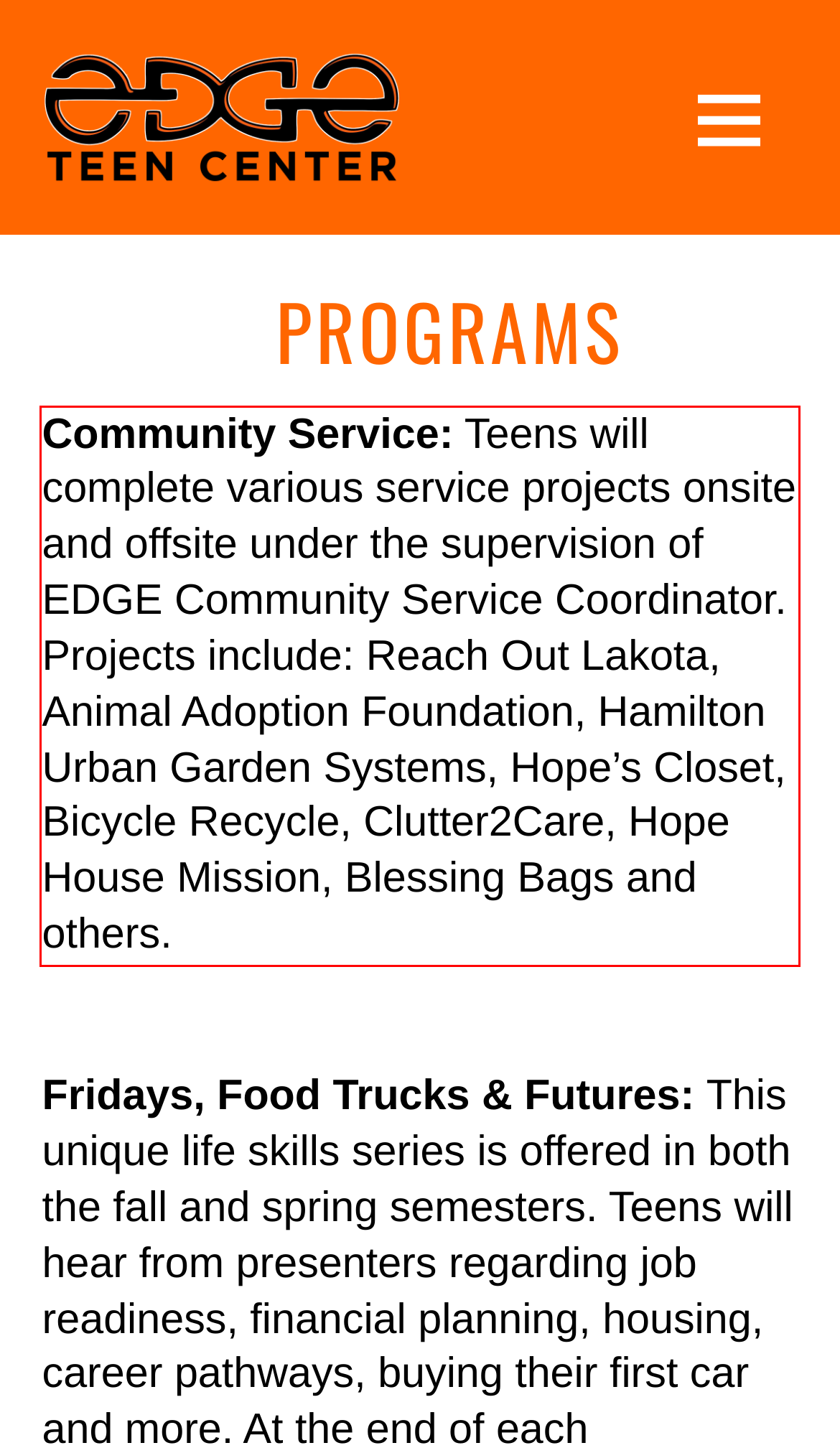Extract and provide the text found inside the red rectangle in the screenshot of the webpage.

Community Service: Teens will complete various service projects onsite and offsite under the supervision of EDGE Community Service Coordinator. Projects include: Reach Out Lakota, Animal Adoption Foundation, Hamilton Urban Garden Systems, Hope’s Closet, Bicycle Recycle, Clutter2Care, Hope House Mission, Blessing Bags and others.